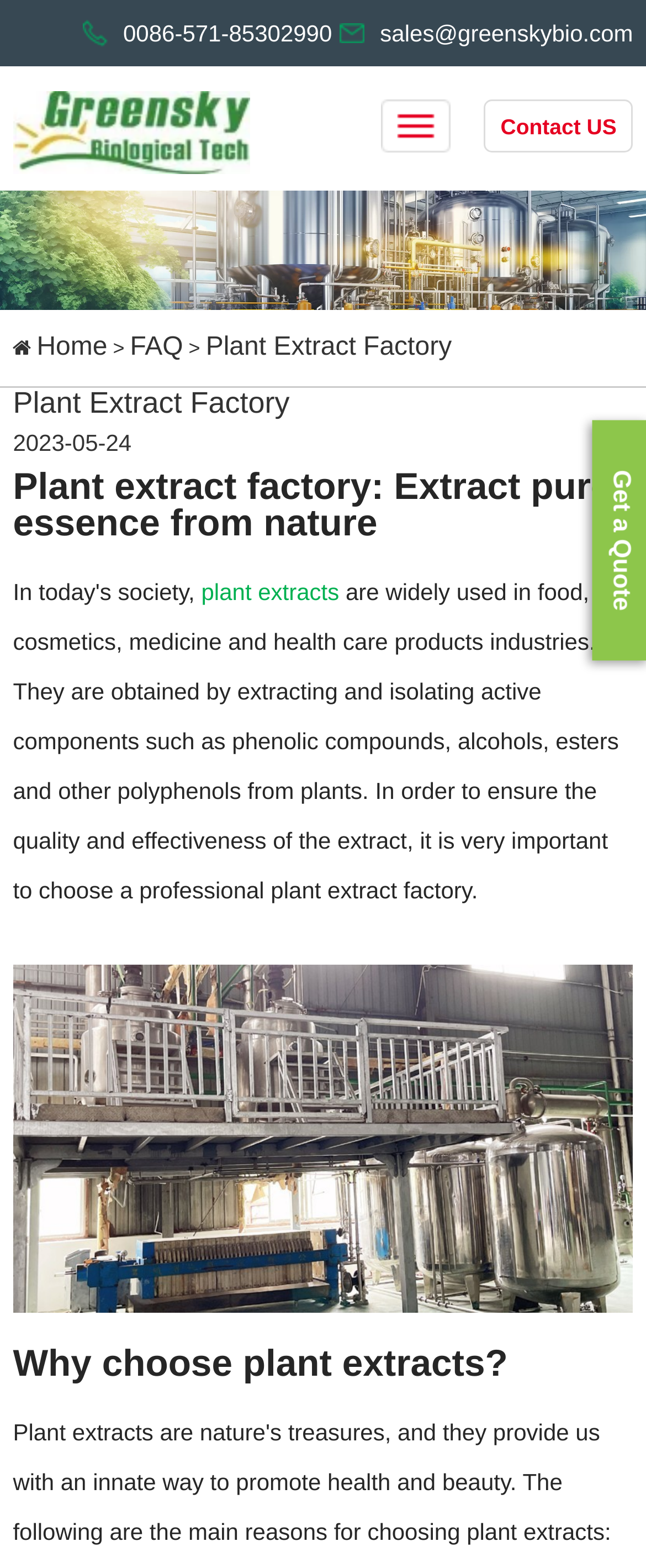Using the format (top-left x, top-left y, bottom-right x, bottom-right y), provide the bounding box coordinates for the described UI element. All values should be floating point numbers between 0 and 1: alt="Hangzhou greensky,Manufacturer of botanical extract"

[0.02, 0.076, 0.387, 0.091]